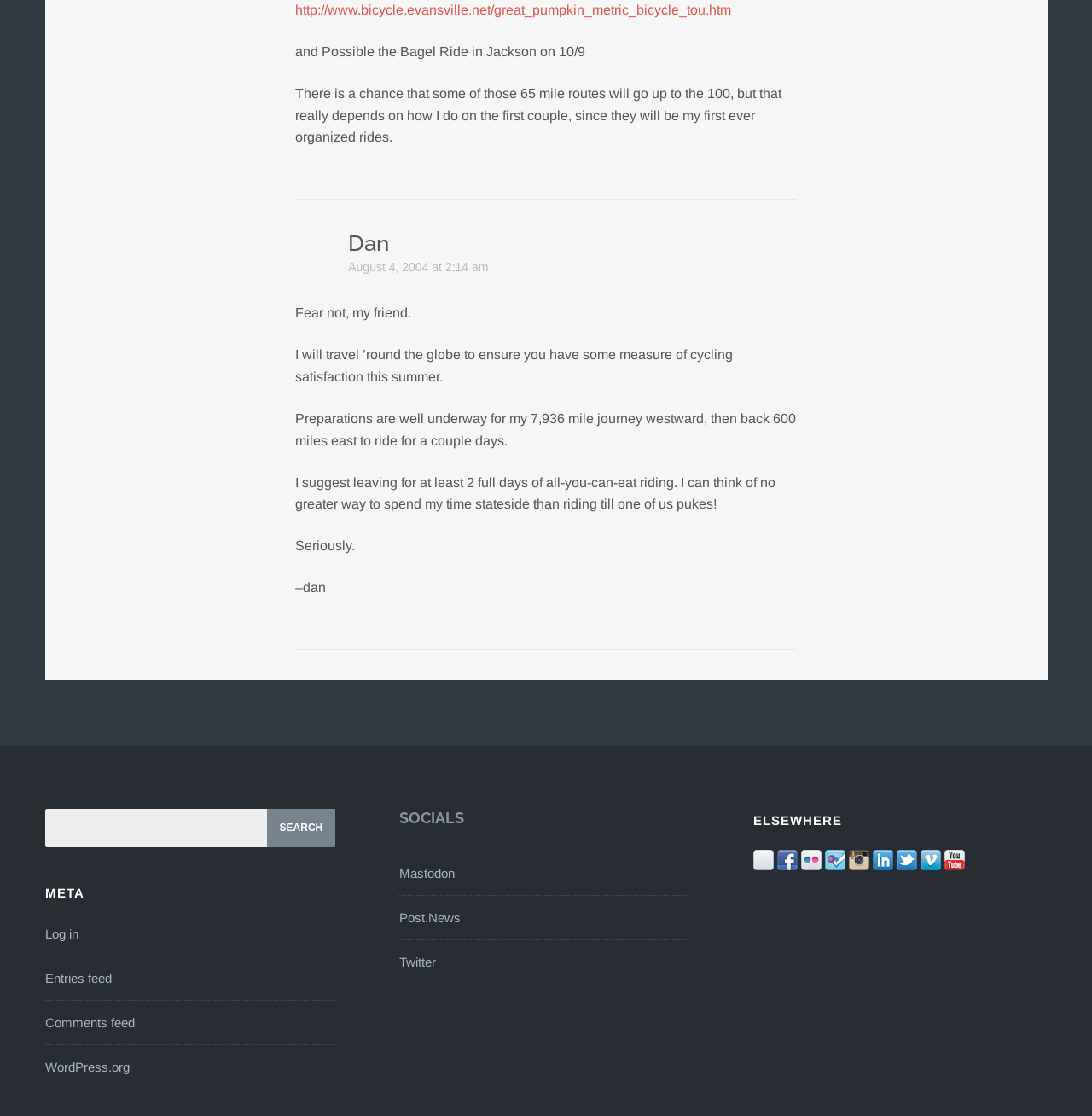How many social media links are present?
Please answer the question as detailed as possible.

There are three social media links present on the webpage, namely Mastodon, Post.News, and Twitter, which are grouped under the heading 'SOCIALS'.